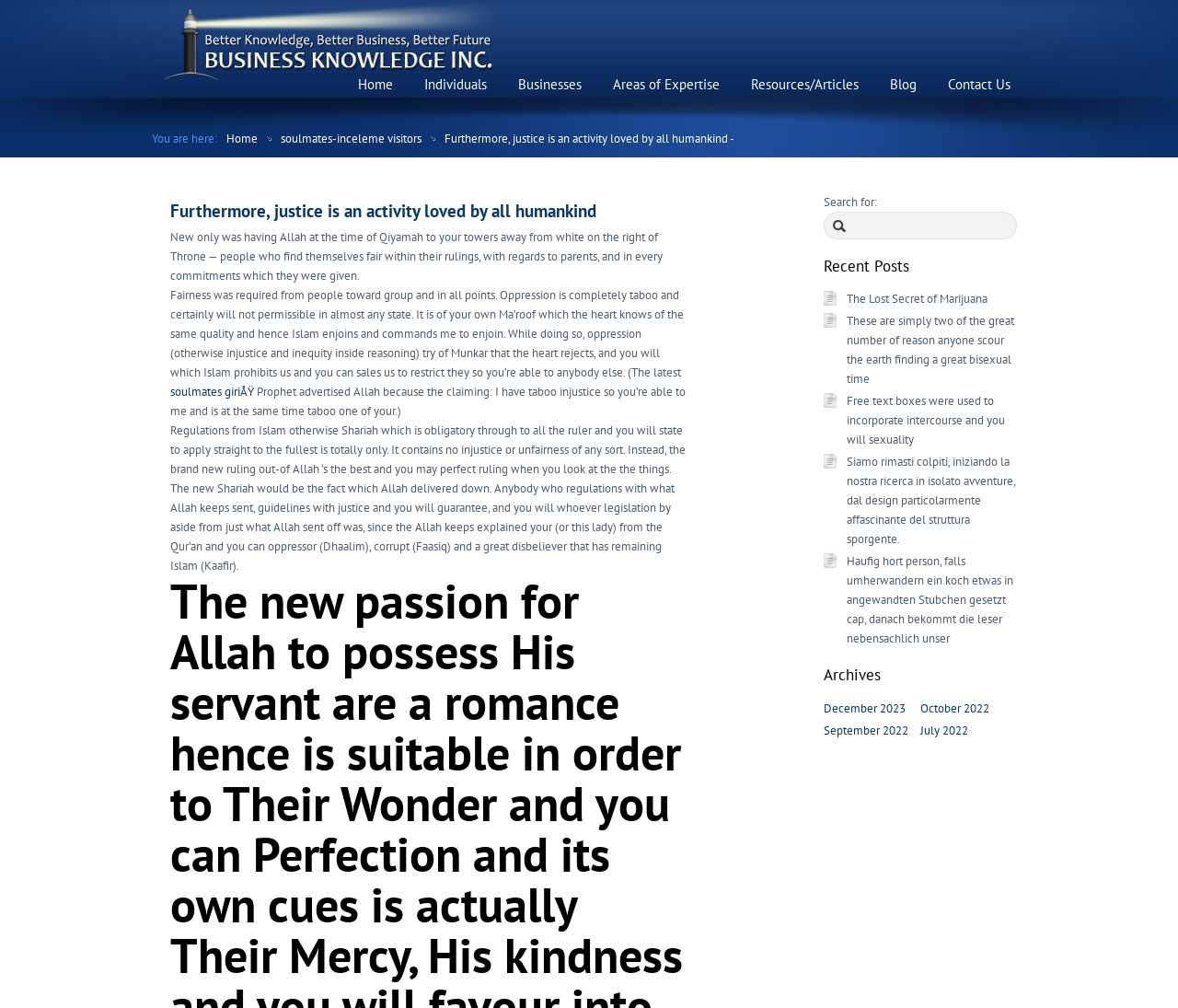Determine the bounding box coordinates of the clickable element to complete this instruction: "Click on the 'Forum' link". Provide the coordinates in the format of four float numbers between 0 and 1, [left, top, right, bottom].

None